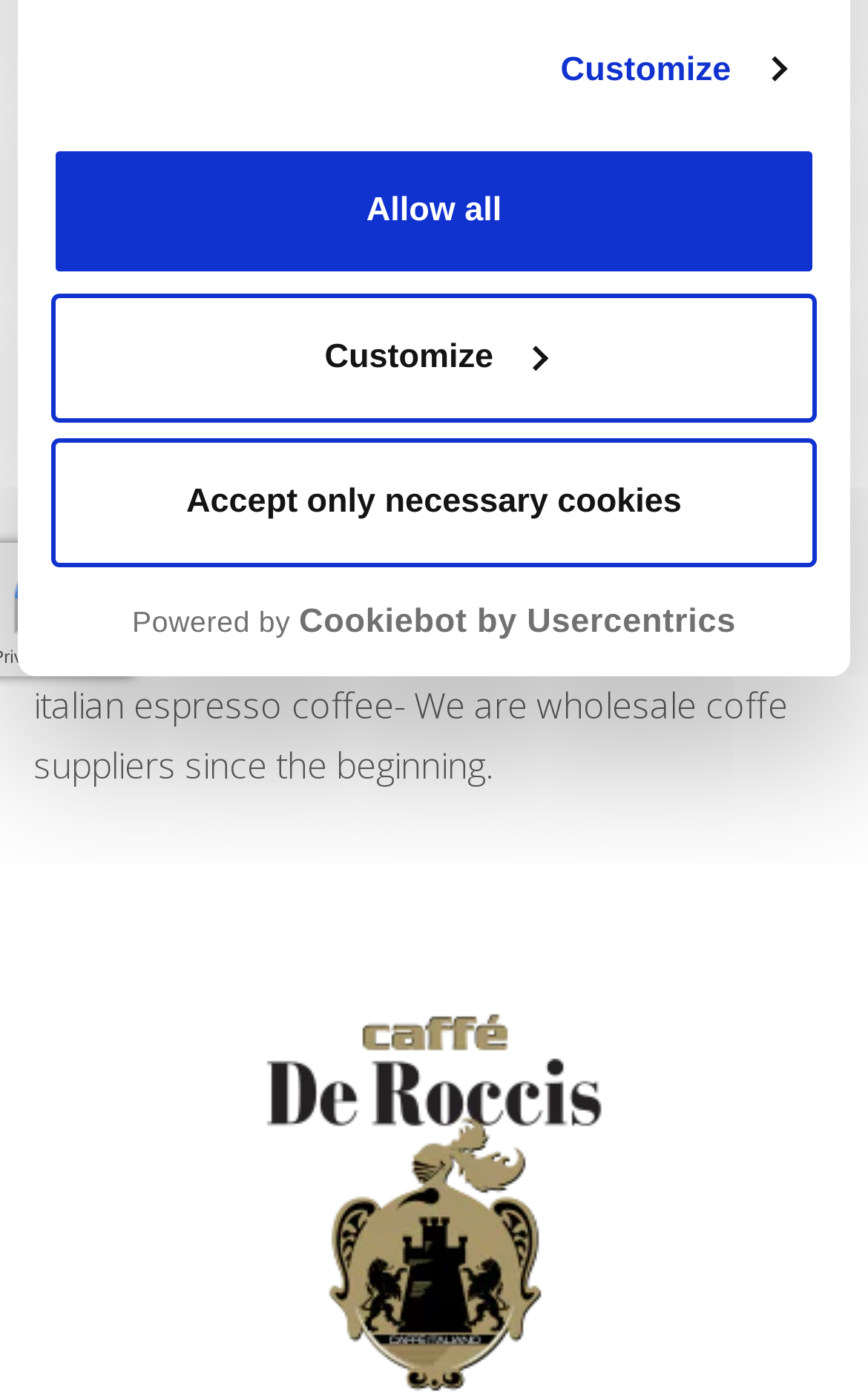Locate the bounding box of the UI element described by: "Powered by Cookiebot by Usercentrics" in the given webpage screenshot.

[0.059, 0.429, 0.941, 0.459]